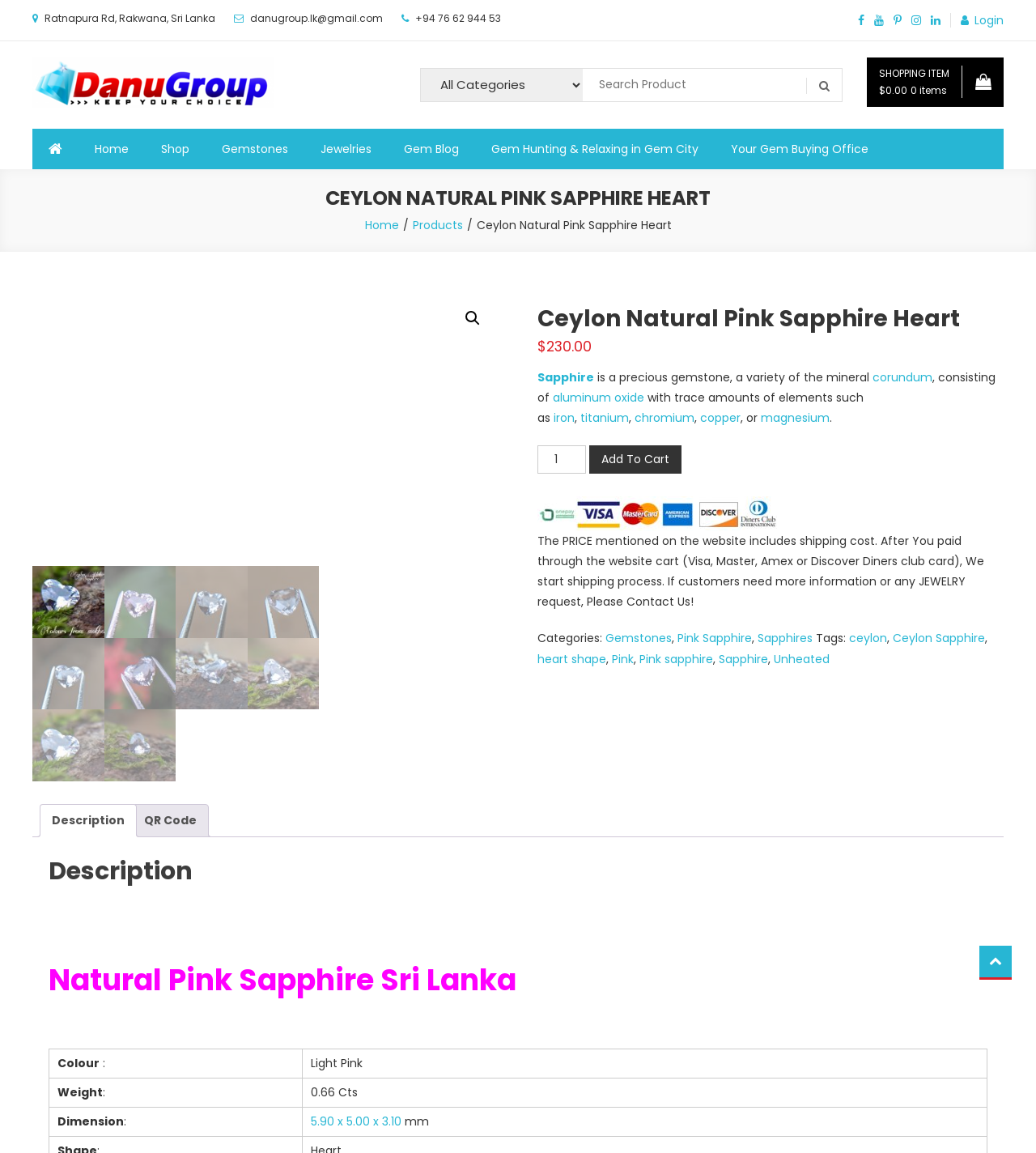Please indicate the bounding box coordinates for the clickable area to complete the following task: "Add to cart". The coordinates should be specified as four float numbers between 0 and 1, i.e., [left, top, right, bottom].

[0.569, 0.386, 0.658, 0.411]